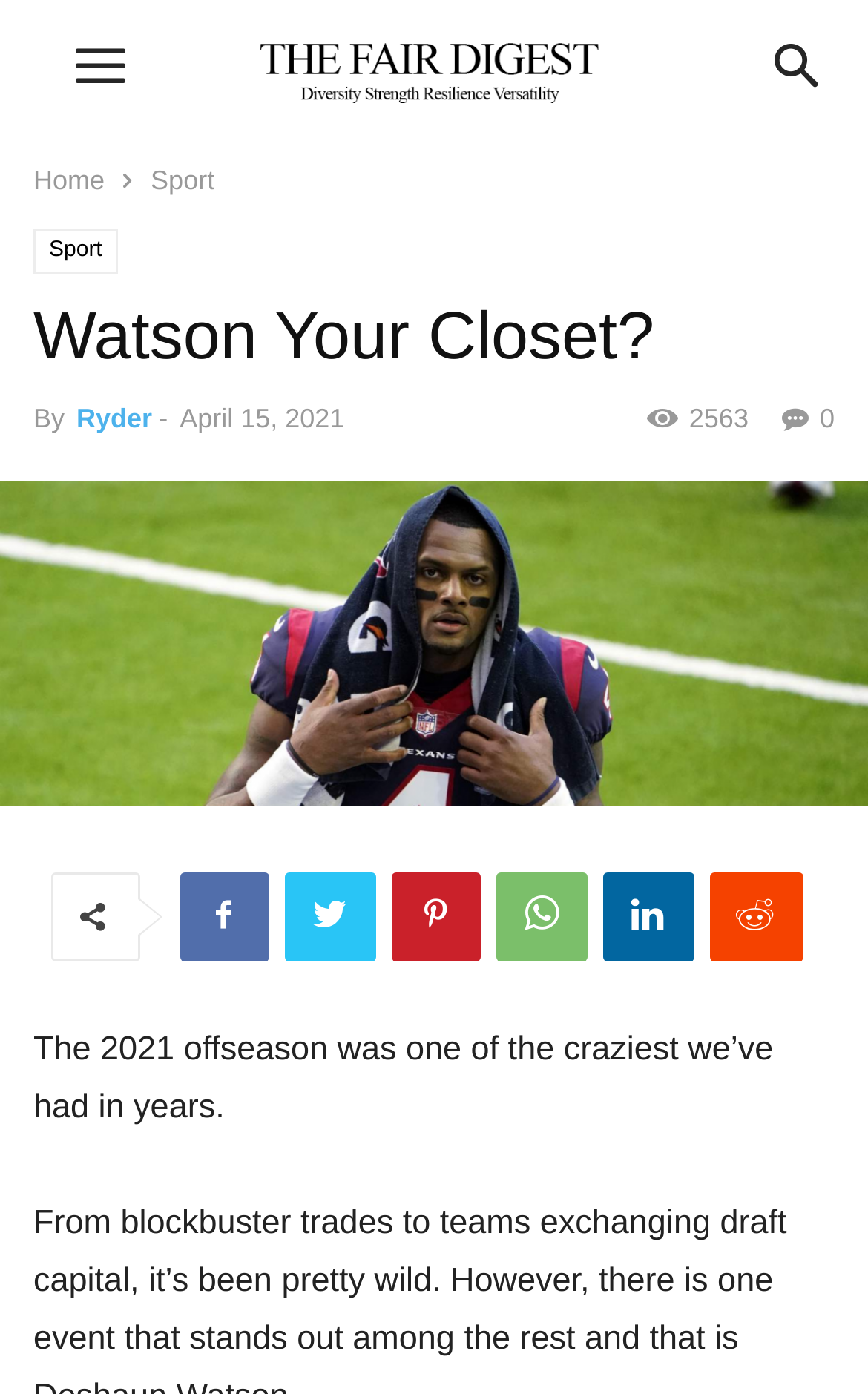Based on the image, please respond to the question with as much detail as possible:
What is the date of the article?

The date of the article can be found in the header section of the webpage, where it says 'April 15, 2021'.